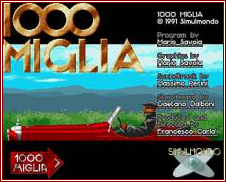What is the color of the vintage car?
Give a single word or phrase answer based on the content of the image.

Red